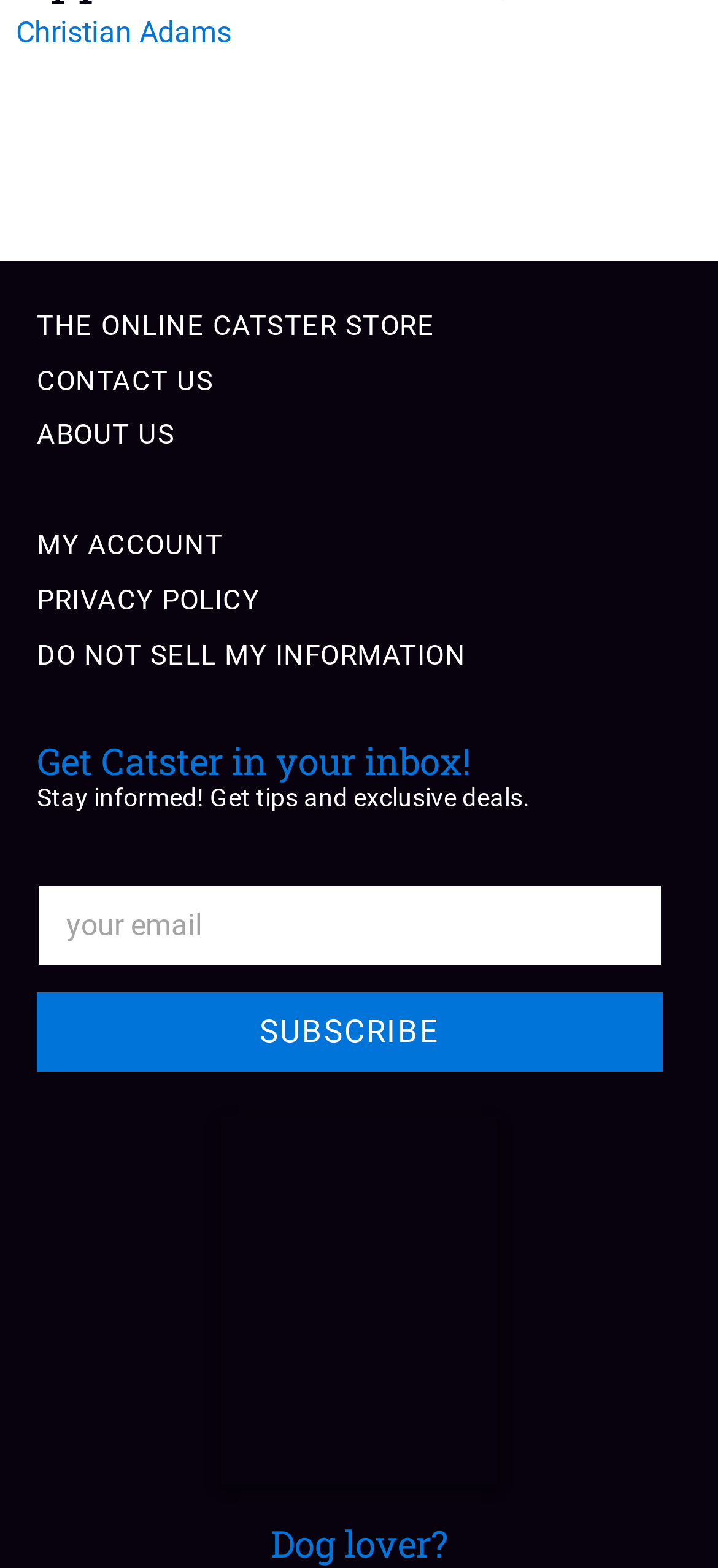What is the purpose of the textbox?
Refer to the image and give a detailed answer to the query.

The textbox is located below the heading 'Get Catster in your inbox!' and has a placeholder text 'your email'. This suggests that the purpose of the textbox is to enter an email address, likely to subscribe to a newsletter or receive updates.